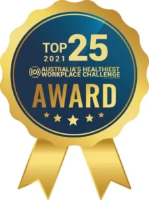Give a one-word or short phrase answer to this question: 
What is the significance of the five stars on the badge?

Excellence